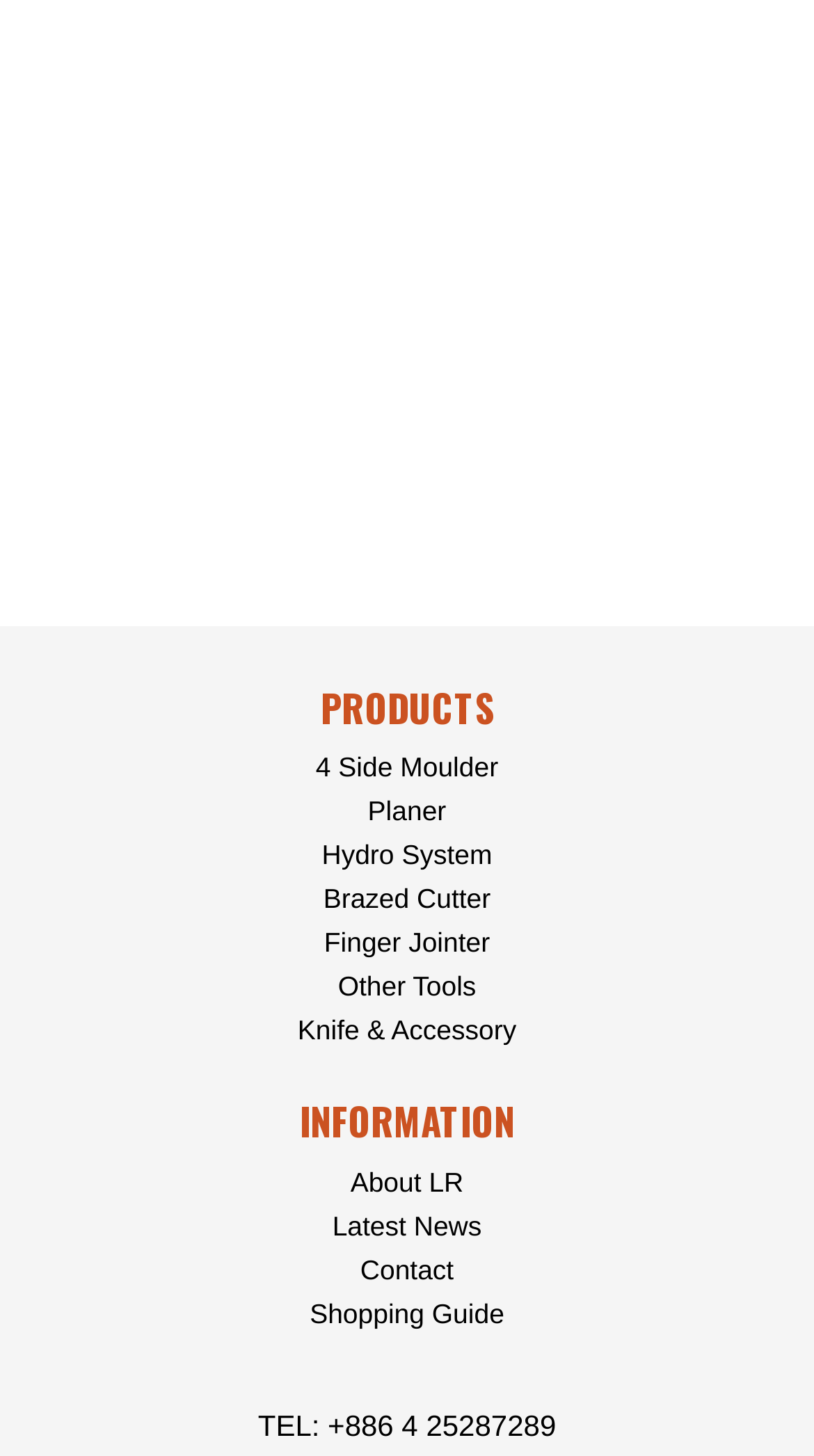Determine the coordinates of the bounding box for the clickable area needed to execute this instruction: "Contact us".

[0.443, 0.862, 0.557, 0.883]